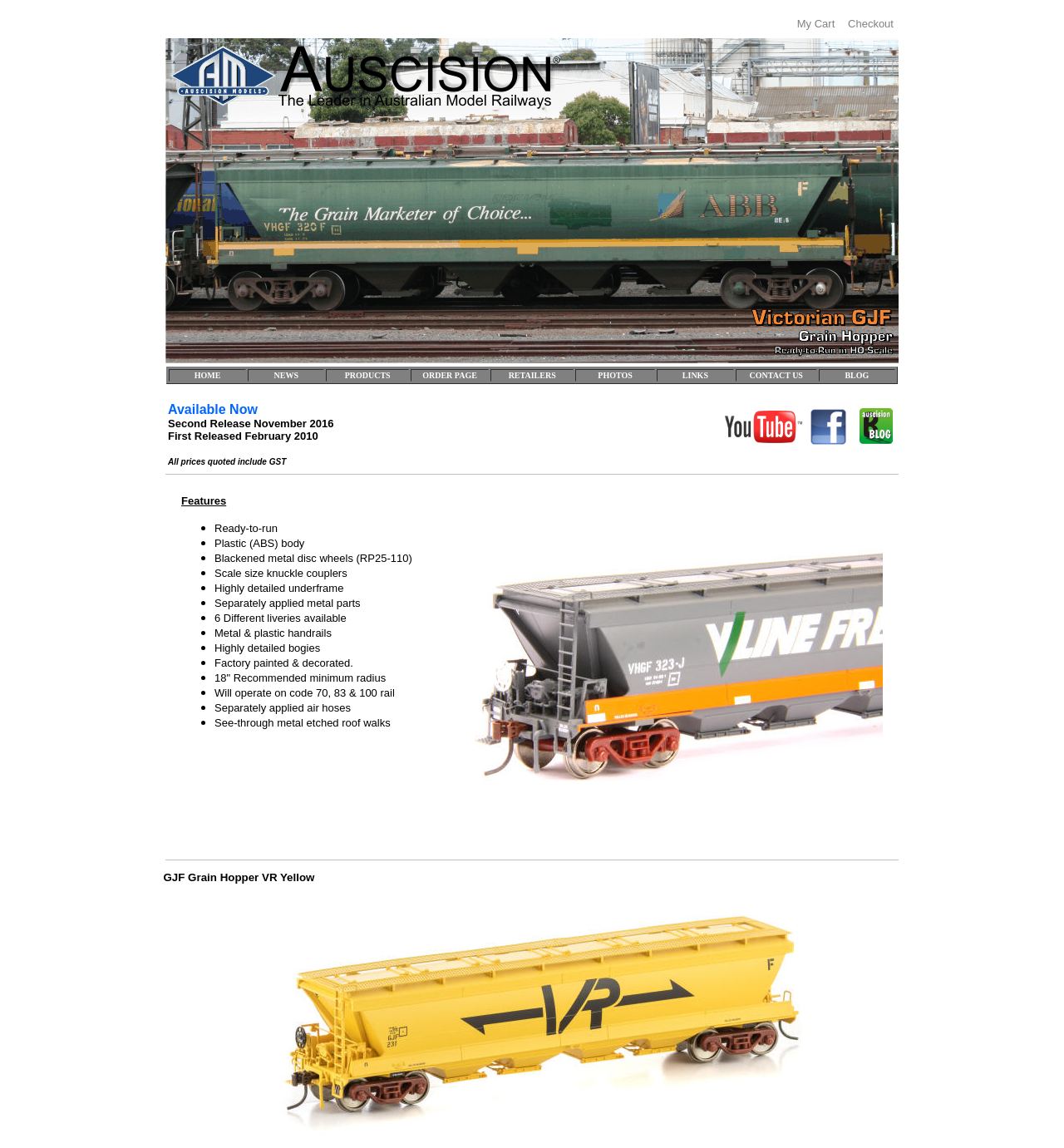Specify the bounding box coordinates of the element's area that should be clicked to execute the given instruction: "Click on NEWS". The coordinates should be four float numbers between 0 and 1, i.e., [left, top, right, bottom].

[0.233, 0.322, 0.305, 0.332]